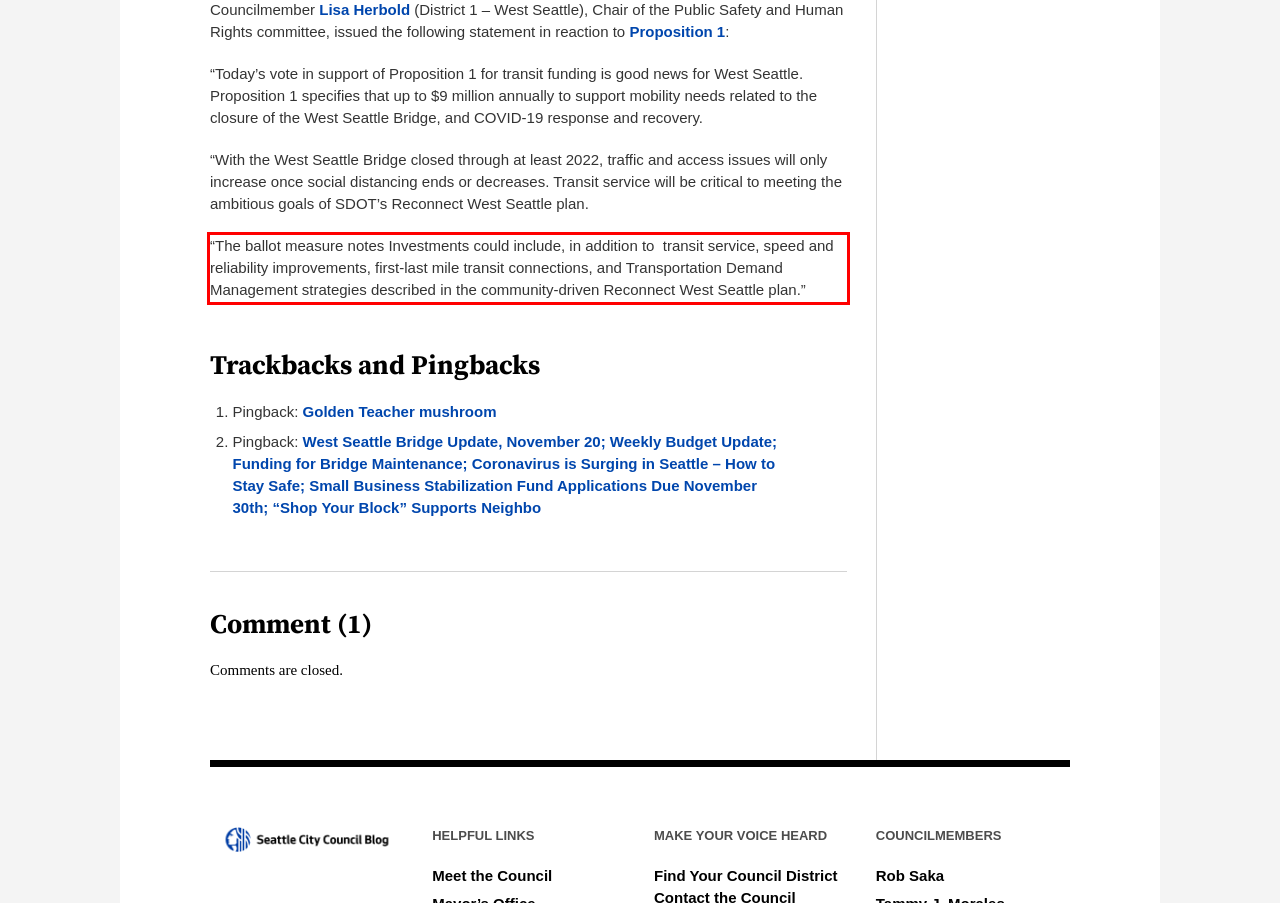Using the provided screenshot of a webpage, recognize the text inside the red rectangle bounding box by performing OCR.

“The ballot measure notes Investments could include, in addition to transit service, speed and reliability improvements, first-last mile transit connections, and Transportation Demand Management strategies described in the community-driven Reconnect West Seattle plan.”